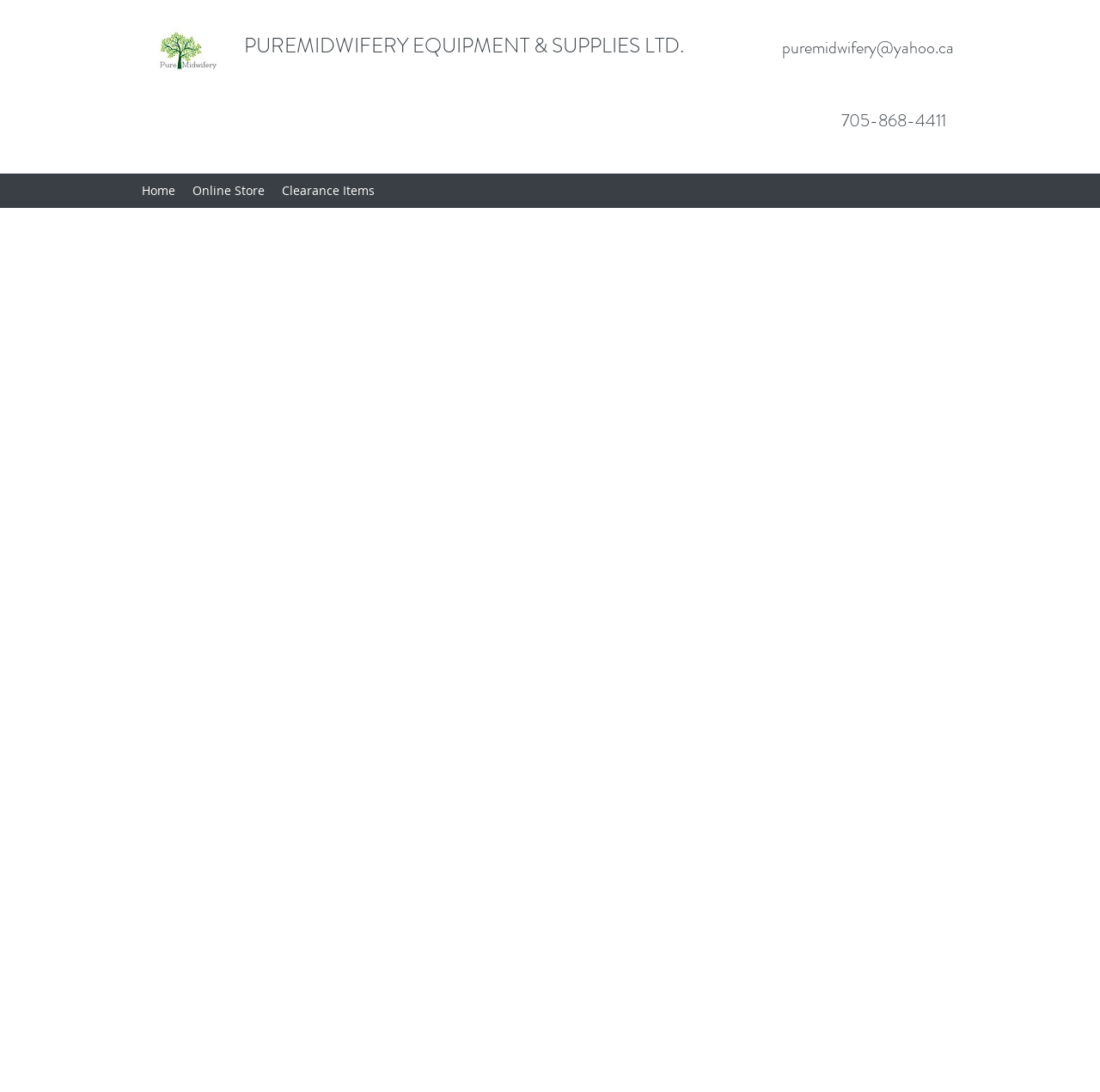Identify the bounding box for the UI element described as: "Clearance Items". Ensure the coordinates are four float numbers between 0 and 1, formatted as [left, top, right, bottom].

[0.248, 0.163, 0.348, 0.186]